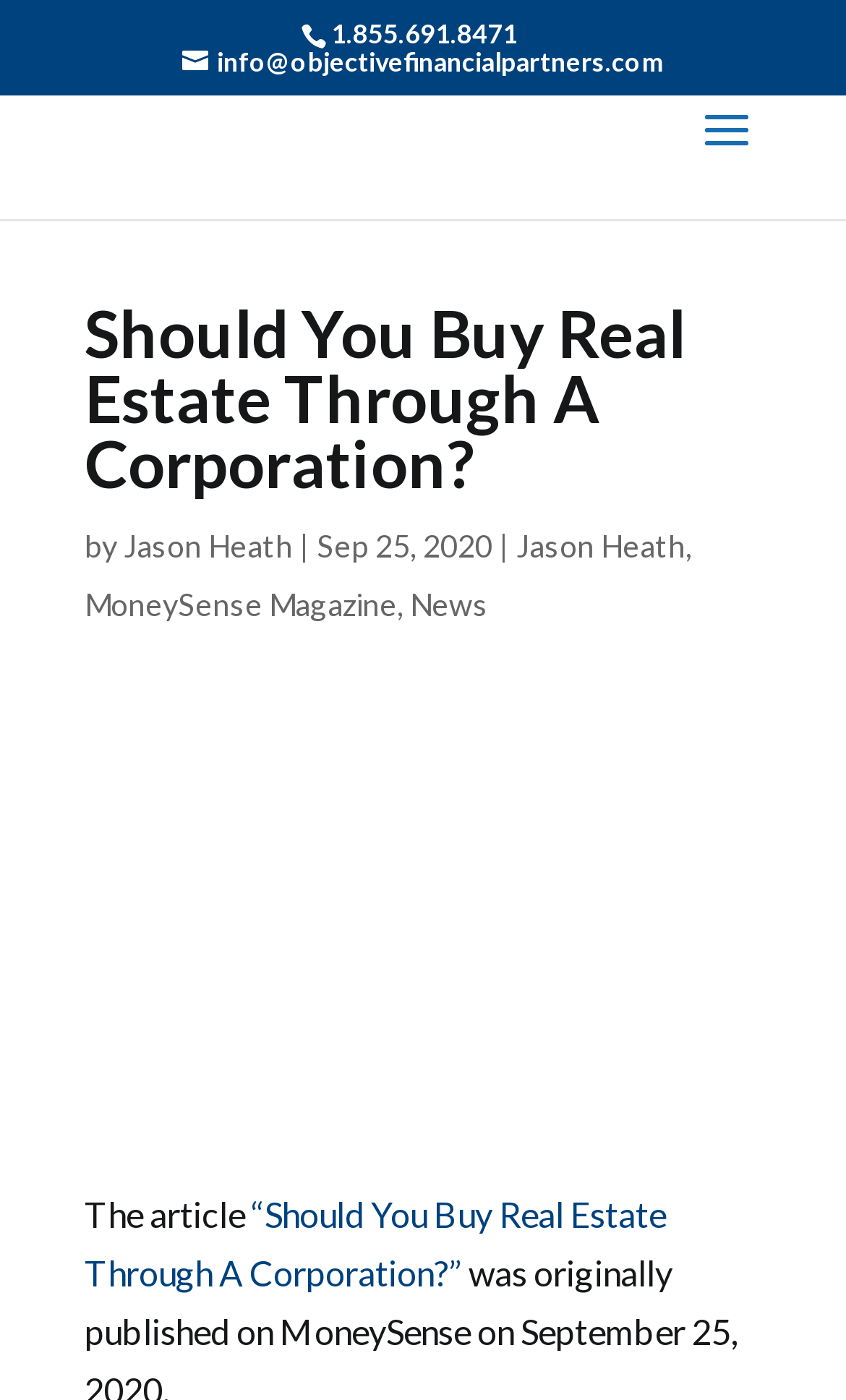Answer the question using only a single word or phrase: 
What is the phone number on the webpage?

1.855.691.8471